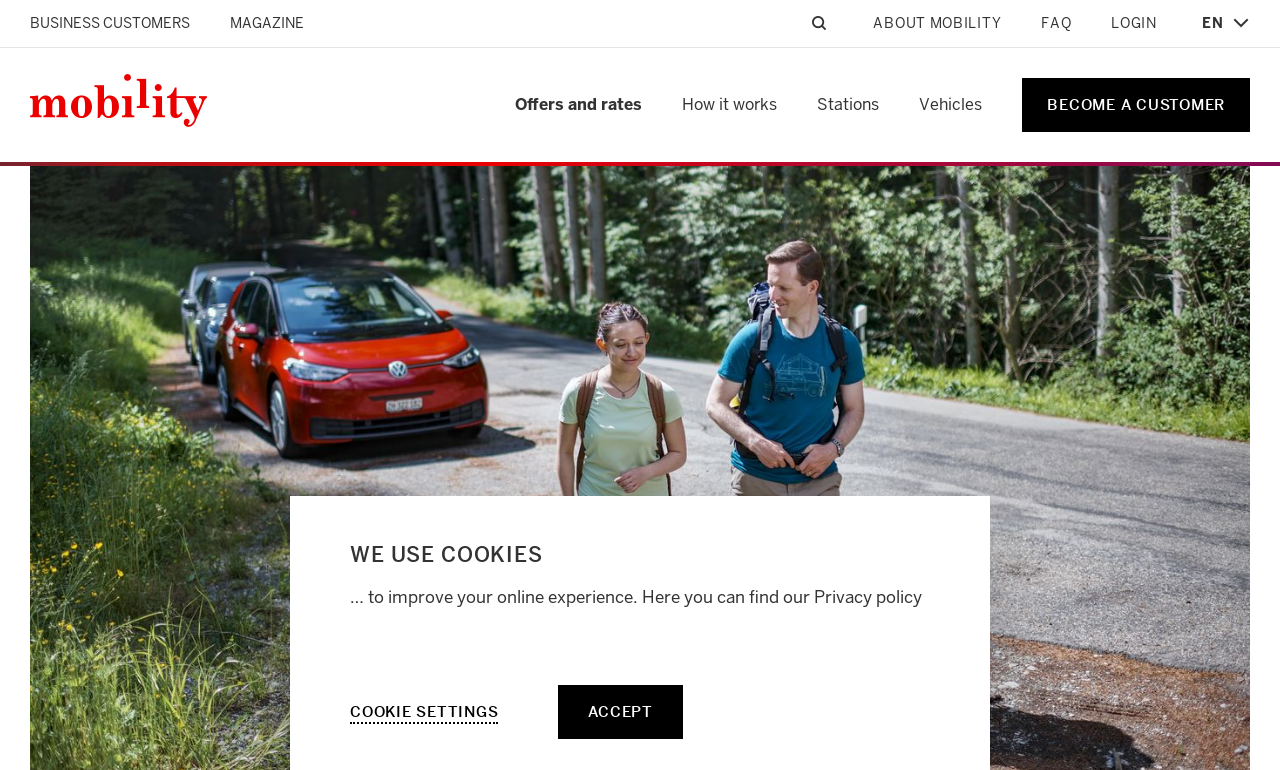Using the provided element description: "DE", identify the bounding box coordinates. The coordinates should be four floats between 0 and 1 in the order [left, top, right, bottom].

[0.927, 0.065, 0.971, 0.129]